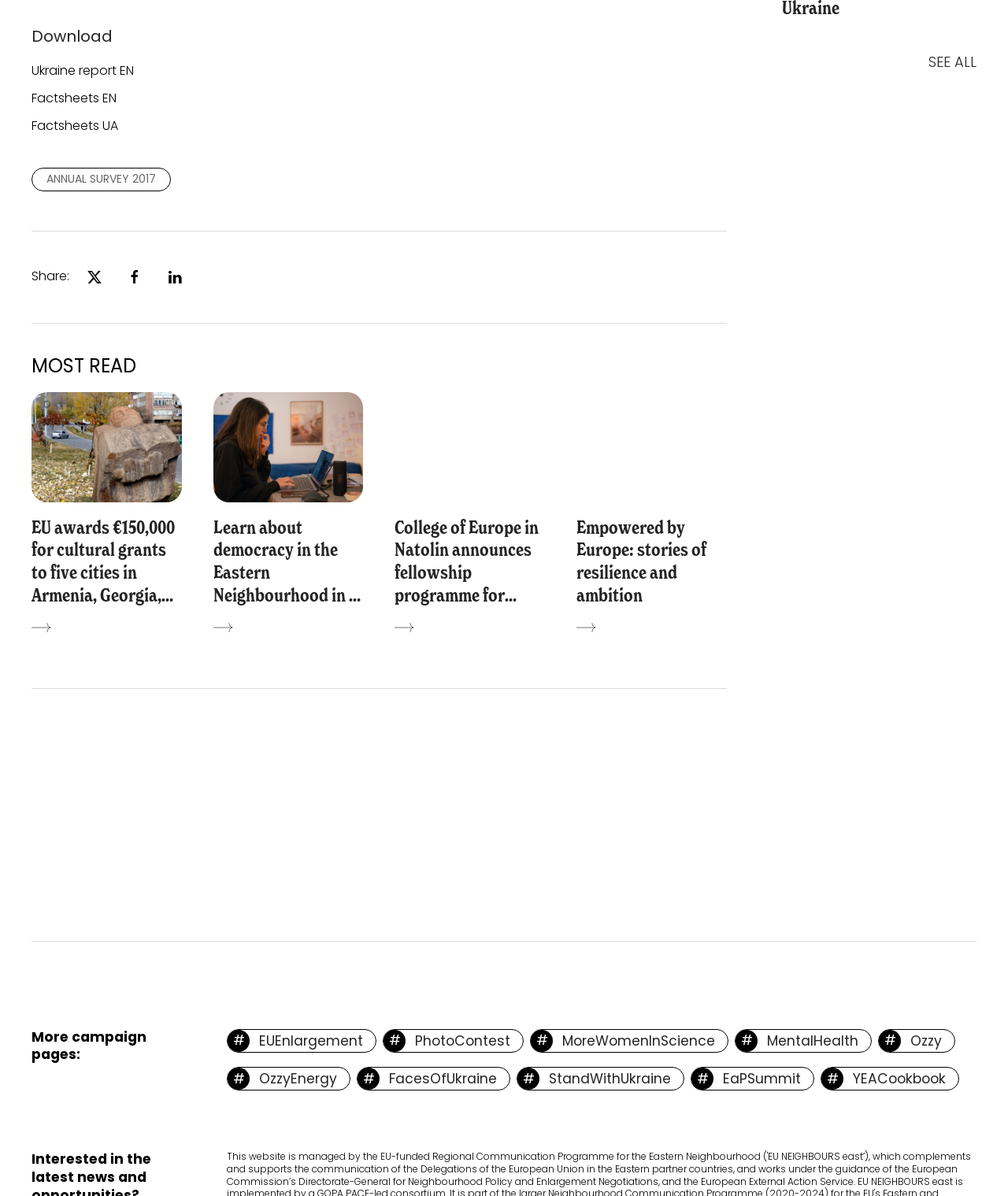Please specify the bounding box coordinates of the element that should be clicked to execute the given instruction: 'Learn about democracy in the Eastern Neighbourhood'. Ensure the coordinates are four float numbers between 0 and 1, expressed as [left, top, right, bottom].

[0.211, 0.328, 0.36, 0.529]